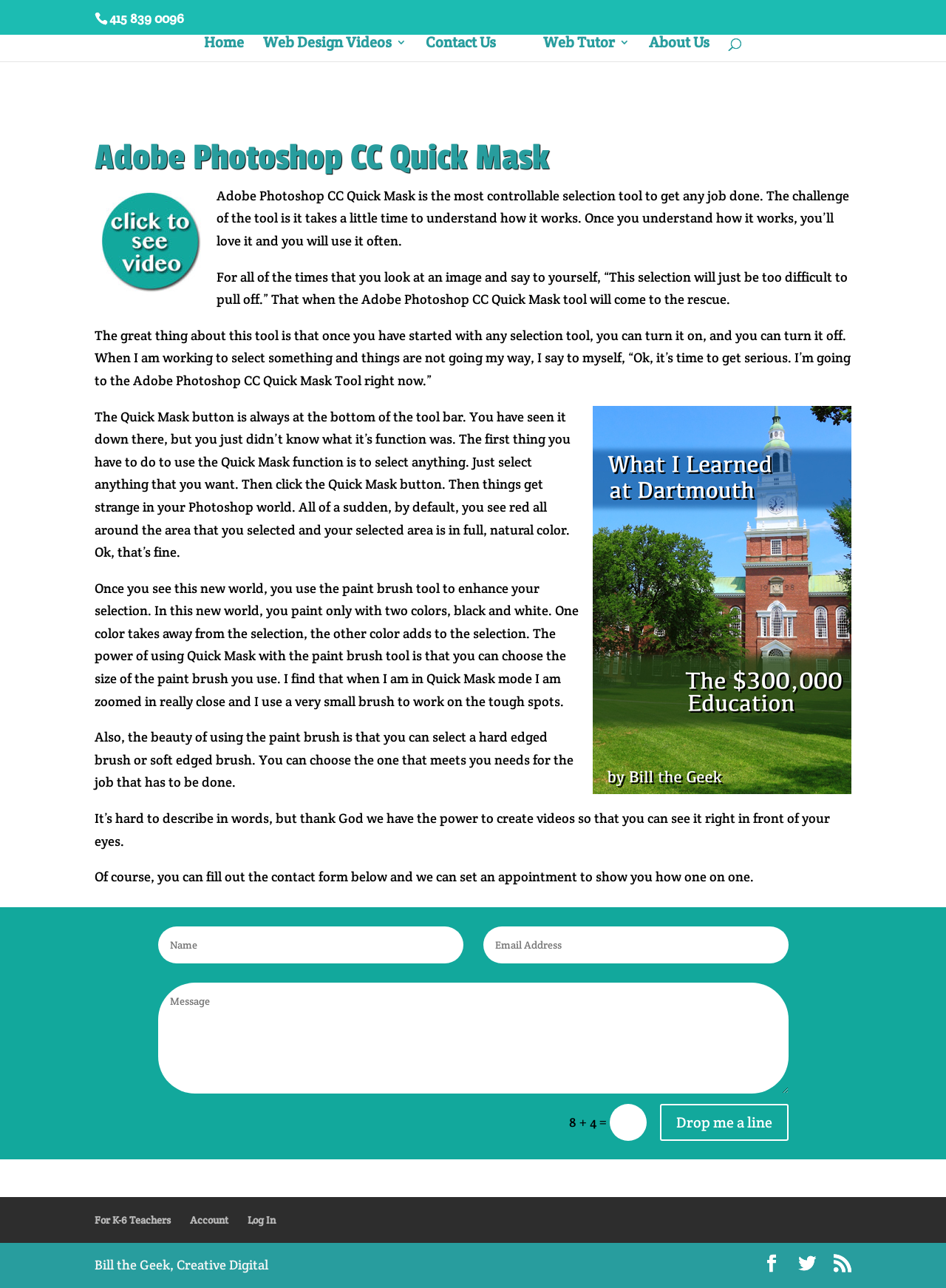Please determine the bounding box coordinates of the clickable area required to carry out the following instruction: "Search for something". The coordinates must be four float numbers between 0 and 1, represented as [left, top, right, bottom].

[0.053, 0.017, 0.953, 0.018]